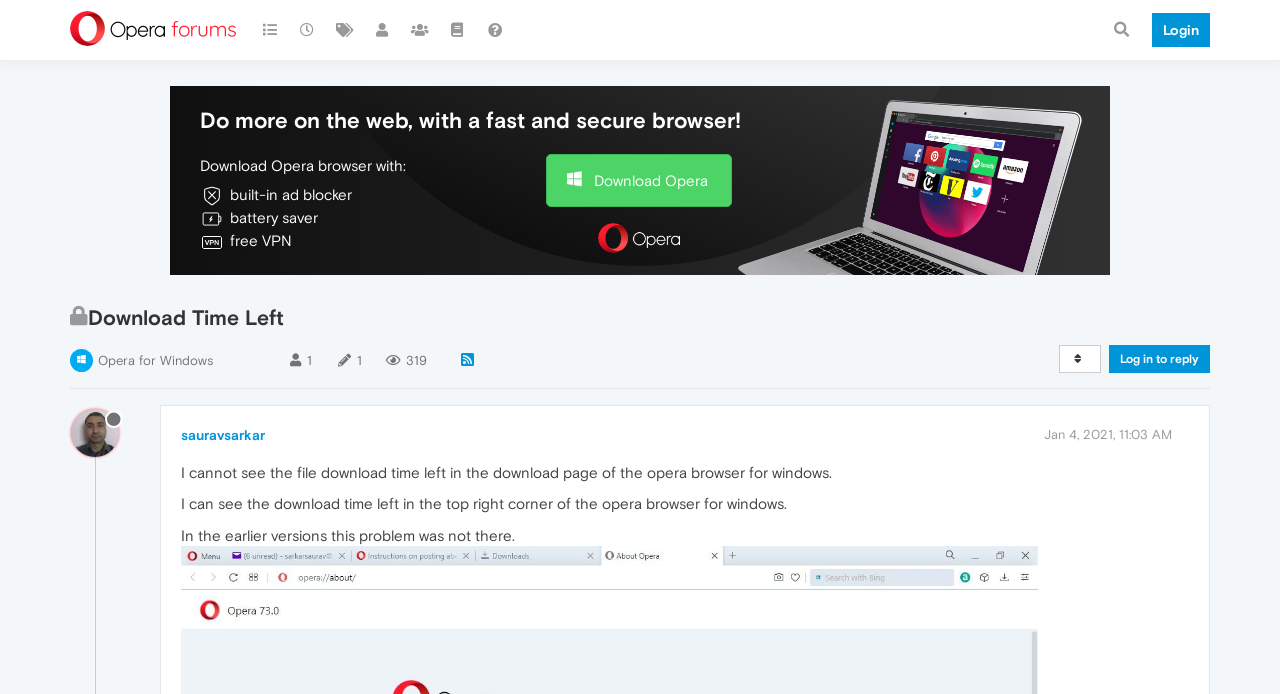Find the bounding box coordinates for the area you need to click to carry out the instruction: "View 'Opera for Windows' page". The coordinates should be four float numbers between 0 and 1, indicated as [left, top, right, bottom].

[0.077, 0.509, 0.166, 0.53]